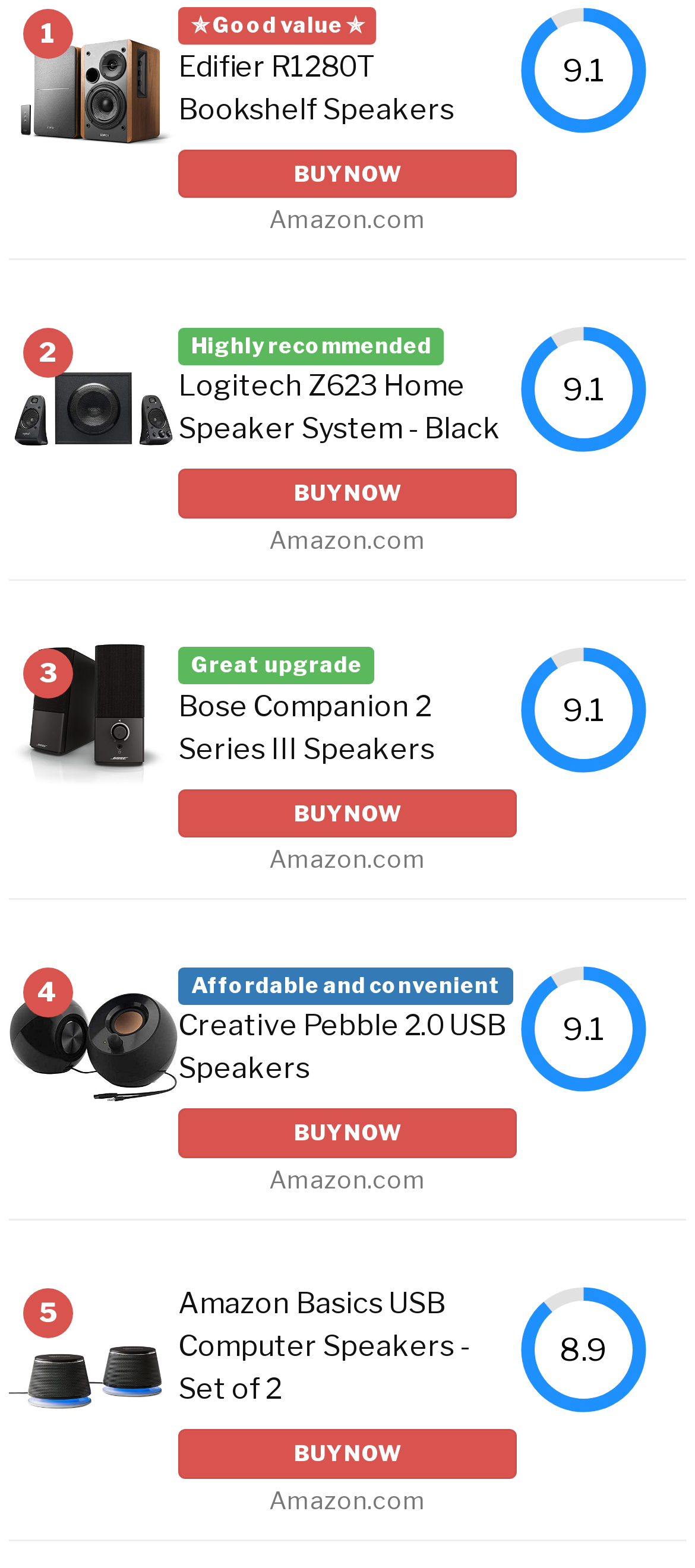Provide the bounding box coordinates of the HTML element described as: "parent_node: 2". The bounding box coordinates should be four float numbers between 0 and 1, i.e., [left, top, right, bottom].

[0.013, 0.248, 0.256, 0.269]